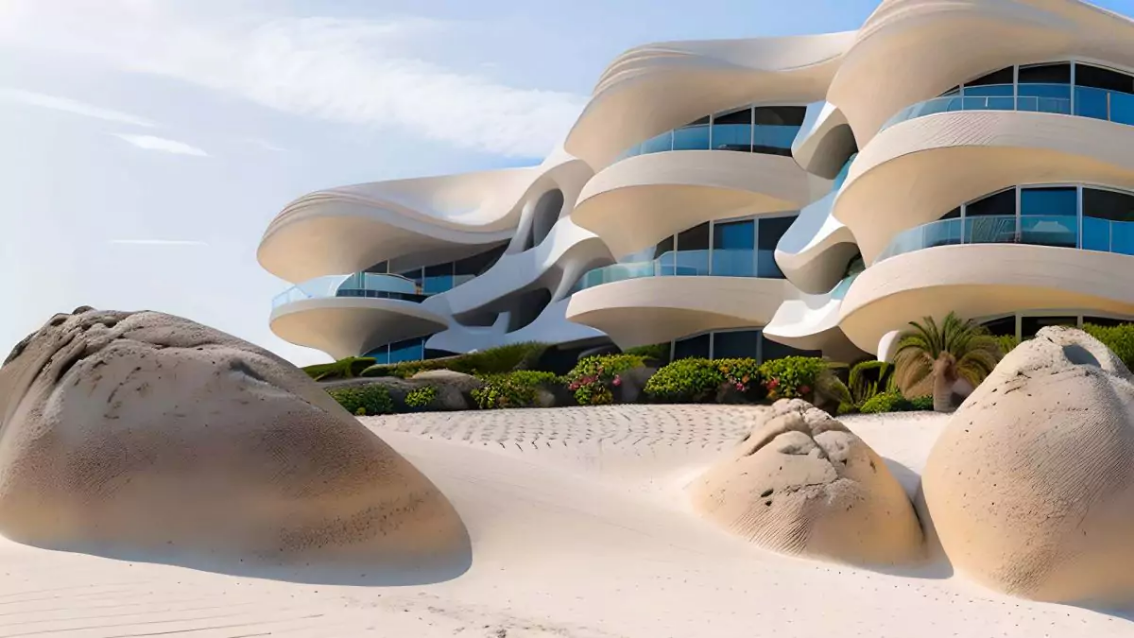Convey all the details present in the image.

The image showcases a stunning luxury apartment building designed by Amusement Logic’s Design Department, set against a serene beach backdrop. The architecture features smooth, undulating forms that harmoniously echo the natural curves of the surrounding dunes. The building boasts expansive glass windows that not only provide breathtaking sea views but also create a light-filled environment that merges indoor and outdoor spaces. 

In the foreground, sculpted sand formations add texture to the soft, sandy beach, further enhancing the environment's organic feel. Lush greenery and vibrant flowers invite a sense of warmth and life, completing this elegant design that emphasizes both aesthetic appeal and environmental commitment. This innovative structure not only caters to luxury and comfort but also embodies a sustainable architectural approach, promising a tranquil and eco-friendly living experience.